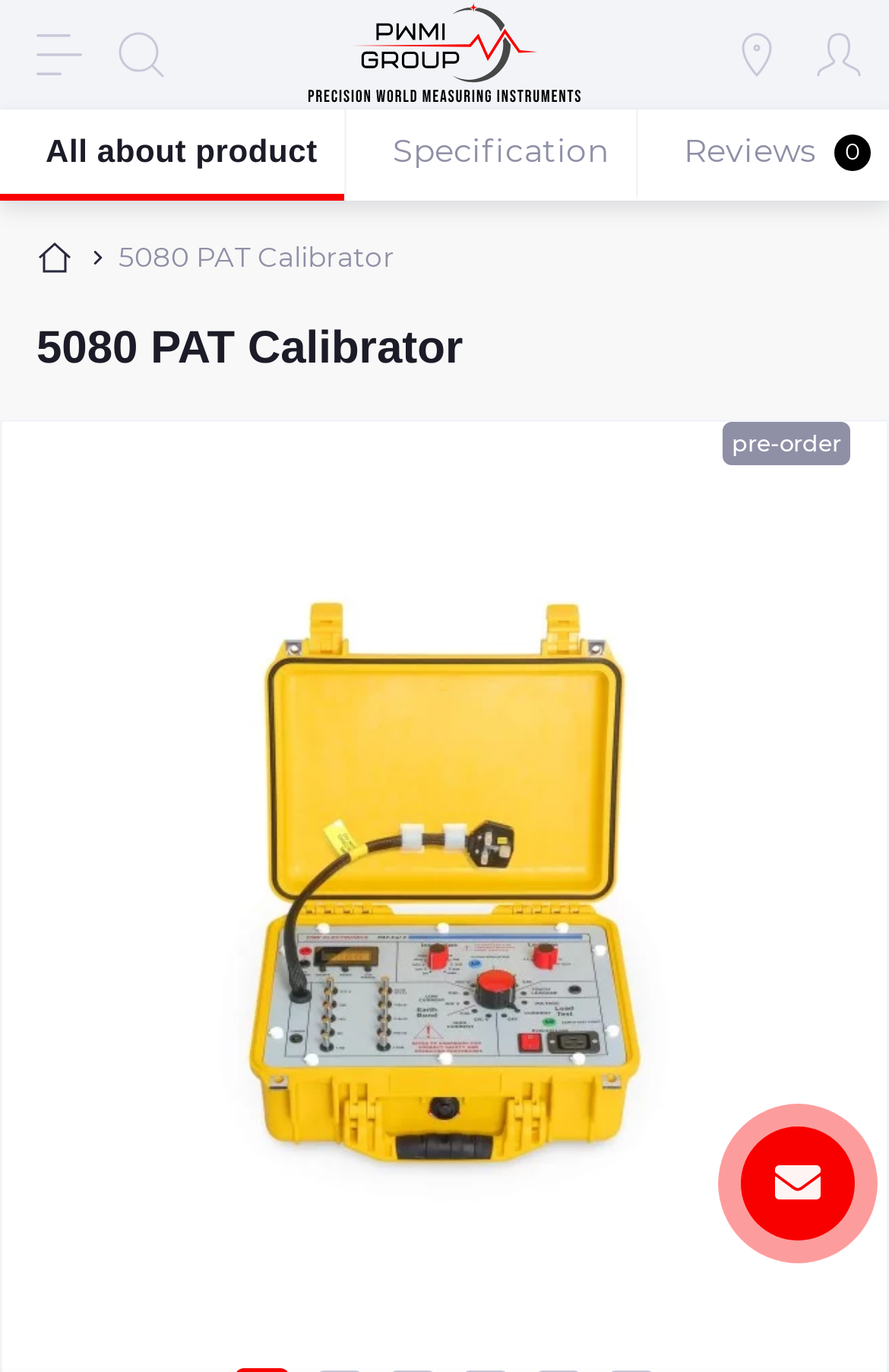Please analyze the image and give a detailed answer to the question:
What are the three sections of the product information?

The three sections of the product information can be found by looking at the top-middle of the webpage, where there are three static text elements with the texts 'All about product', 'Specification', and 'Reviews'.